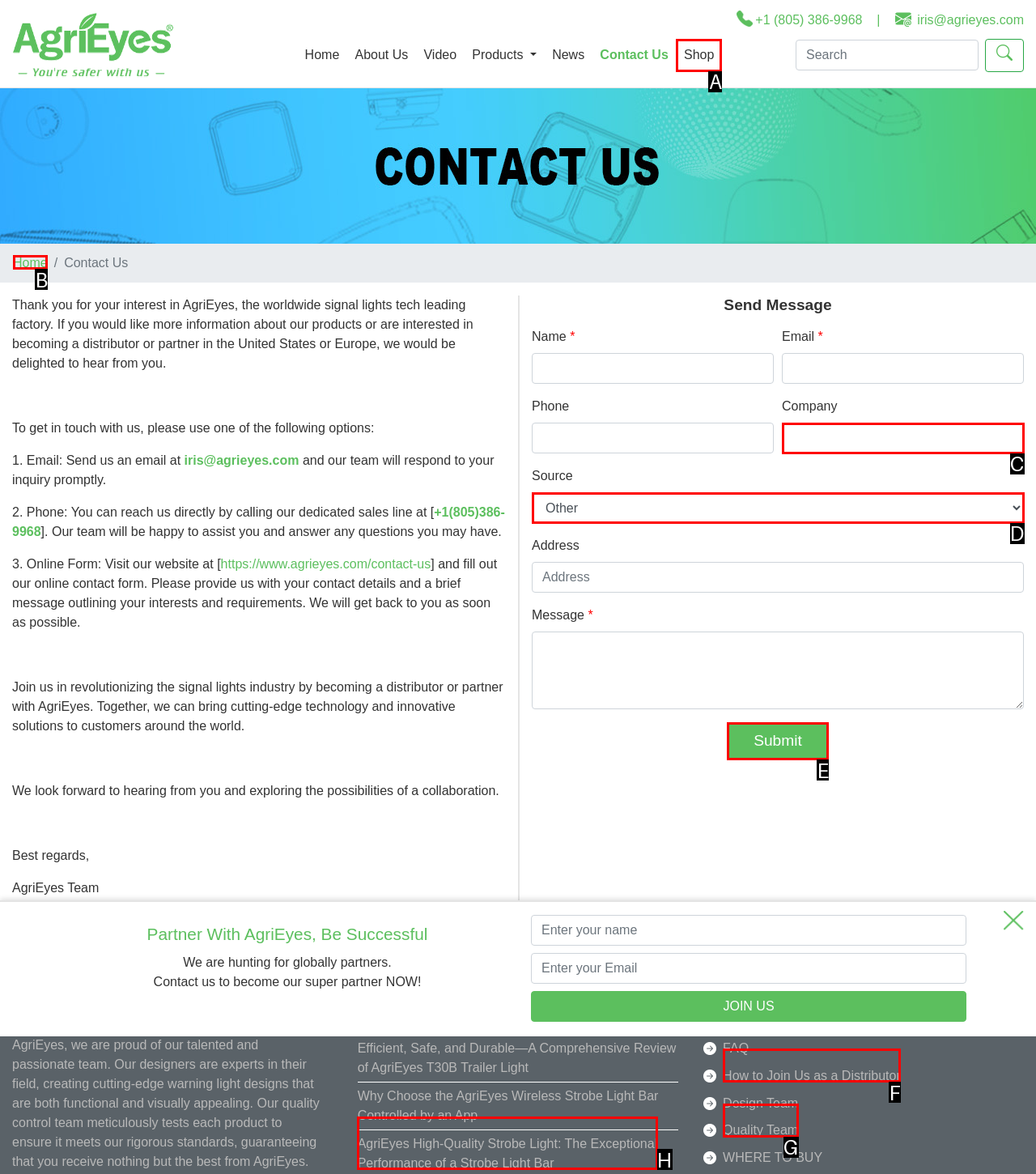Choose the option that matches the following description: Submit
Reply with the letter of the selected option directly.

E